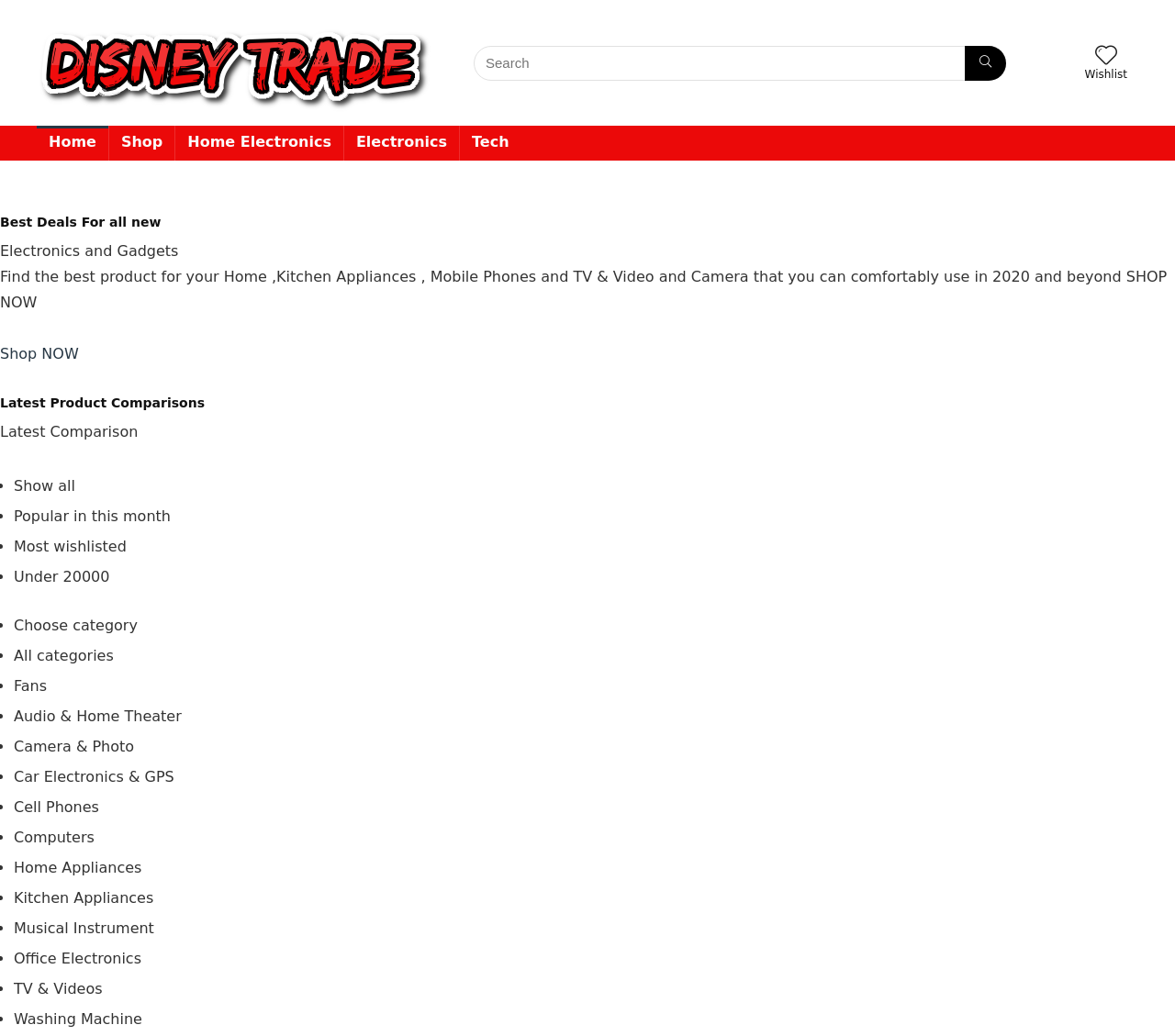What is the purpose of the textbox in the search bar?
Answer the question with as much detail as you can, using the image as a reference.

The textbox in the search bar has a placeholder text 'Search', which indicates that it is used to input search queries to find specific products or categories on the website.